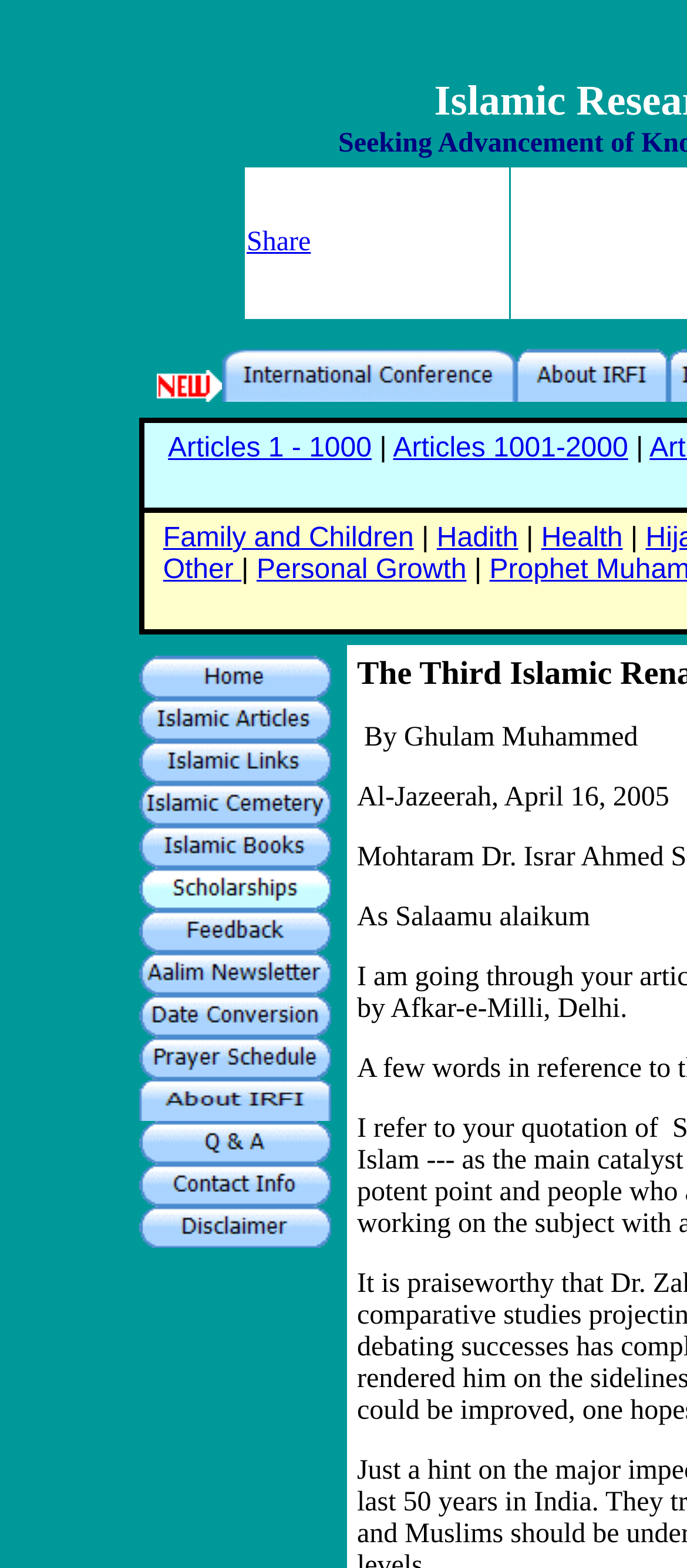Respond to the following question using a concise word or phrase: 
What is the purpose of the 'Scholarships' link?

To provide information on scholarships